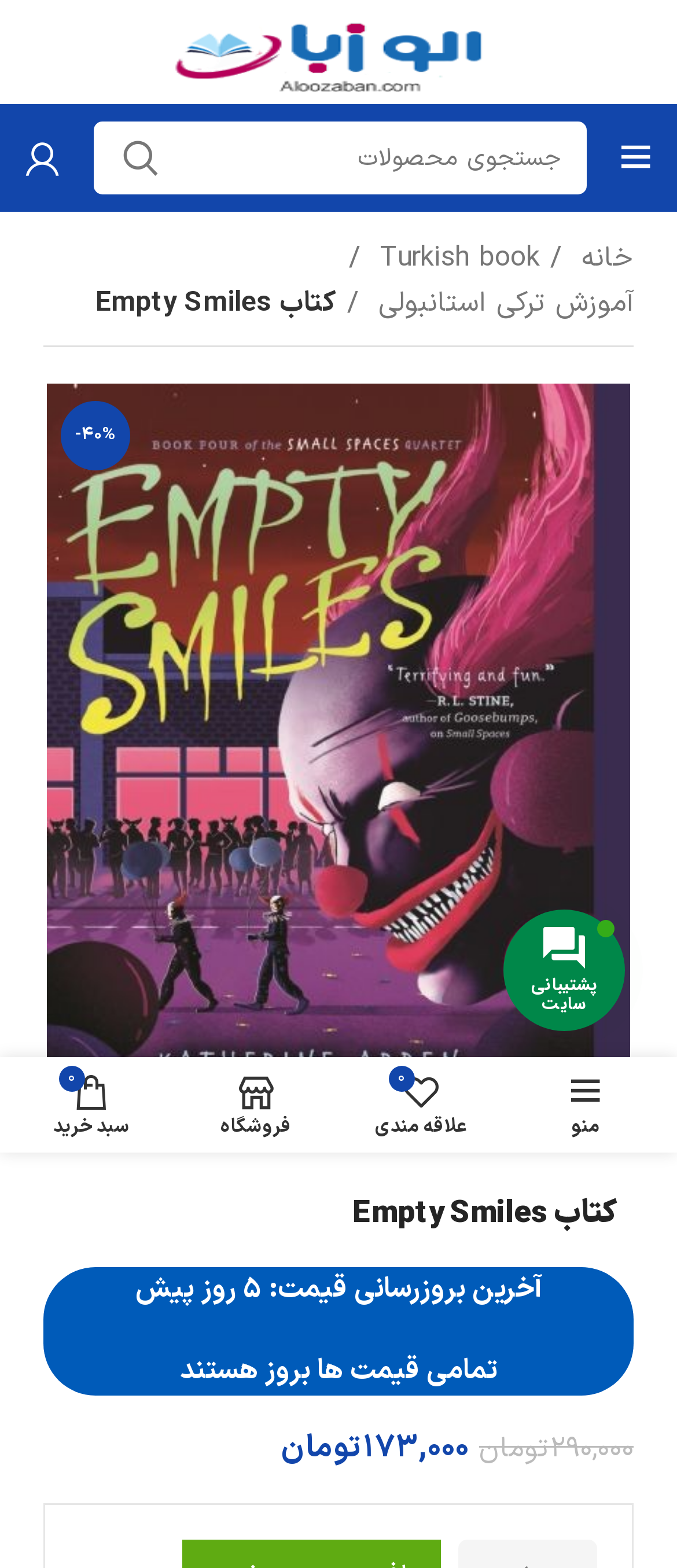Pinpoint the bounding box coordinates of the clickable area needed to execute the instruction: "zoom in the image". The coordinates should be specified as four float numbers between 0 and 1, i.e., [left, top, right, bottom].

[0.795, 0.678, 0.897, 0.723]